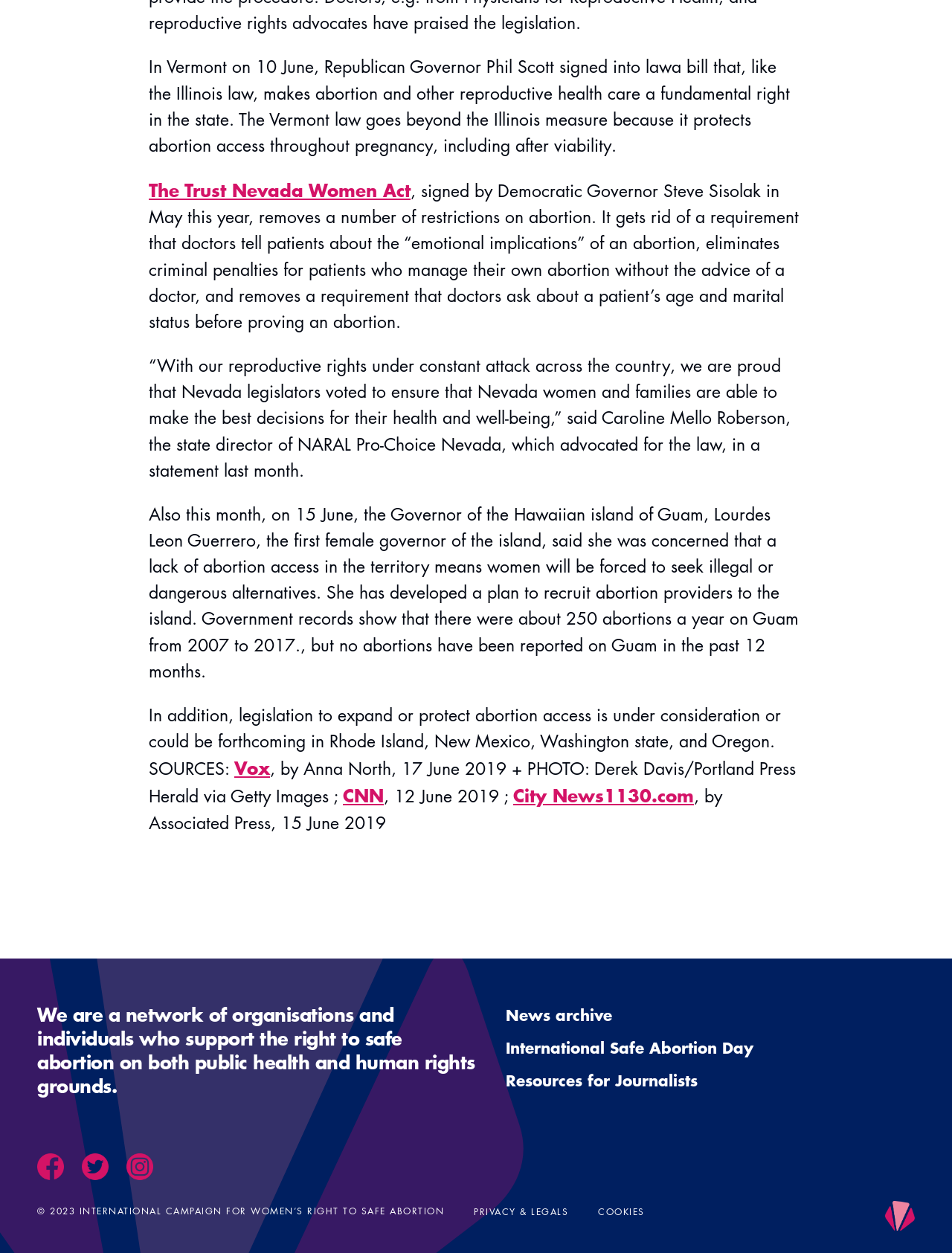Please locate the bounding box coordinates of the element's region that needs to be clicked to follow the instruction: "Click on The Trust Nevada Women Act". The bounding box coordinates should be provided as four float numbers between 0 and 1, i.e., [left, top, right, bottom].

[0.156, 0.142, 0.431, 0.161]